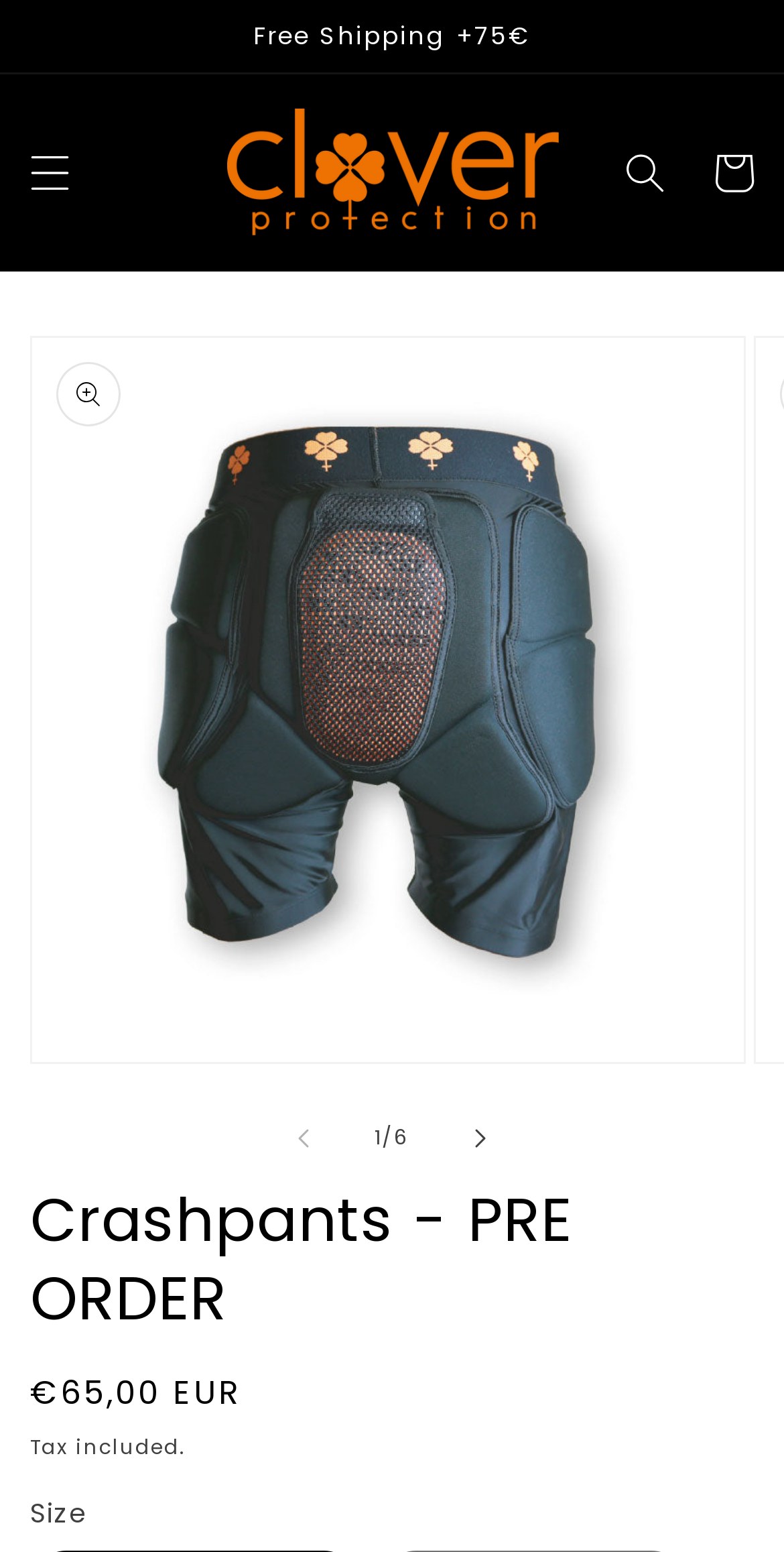Carefully examine the image and provide an in-depth answer to the question: What is the purpose of the 'Slide left' and 'Slide right' buttons?

I found the 'Slide left' and 'Slide right' buttons in the 'Gallery Viewer' region, which suggests that they are used to navigate through a gallery of images. The buttons are likely used to move to the previous or next image in the gallery.